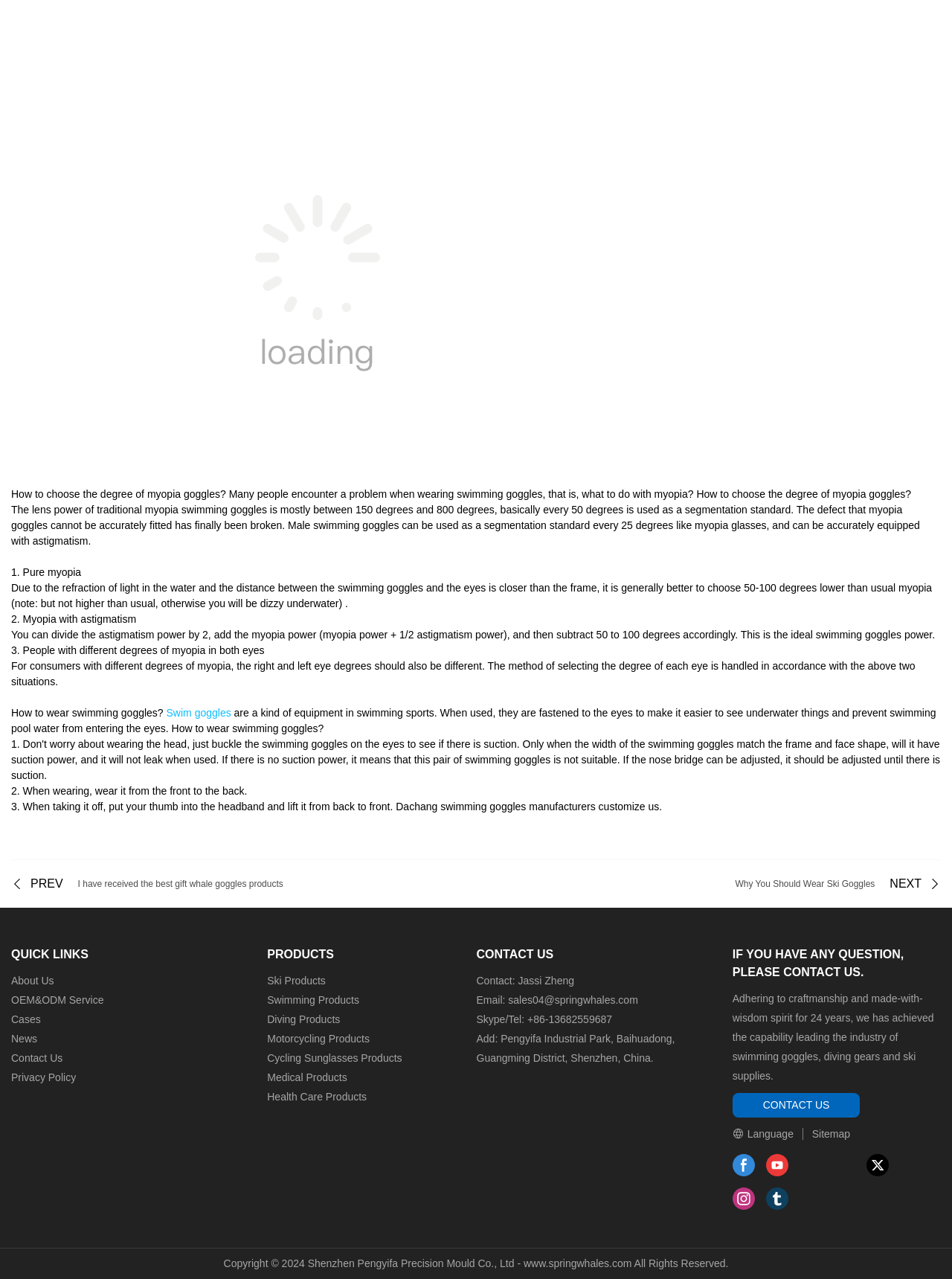How to wear swimming goggles correctly?
Based on the content of the image, thoroughly explain and answer the question.

The webpage provides instructions on how to wear swimming goggles correctly, which includes wearing it from the front to the back, and also provides tips on how to take it off.